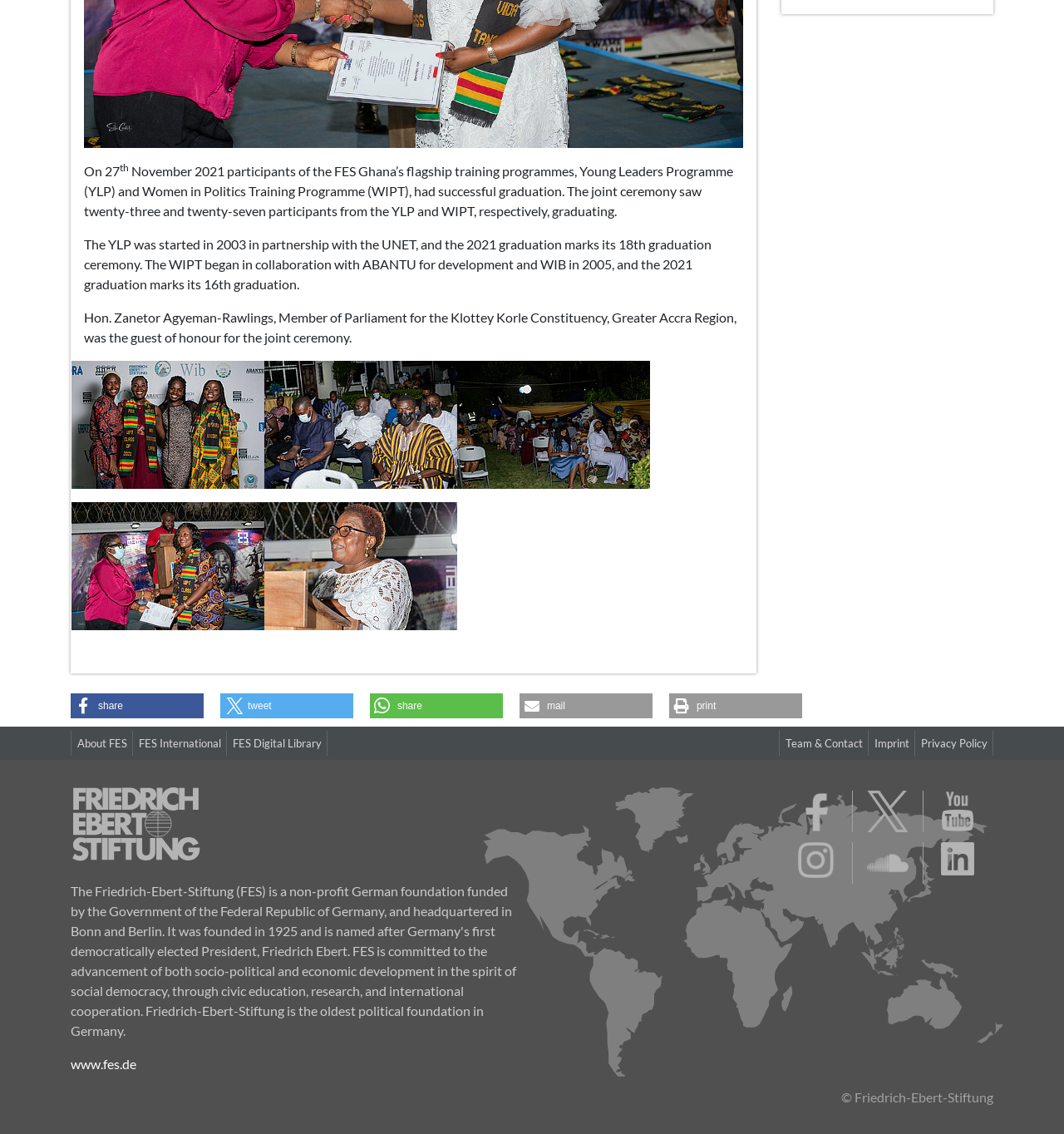Identify the bounding box for the described UI element. Provide the coordinates in (top-left x, top-left y, bottom-right x, bottom-right y) format with values ranging from 0 to 1: What We Do

None